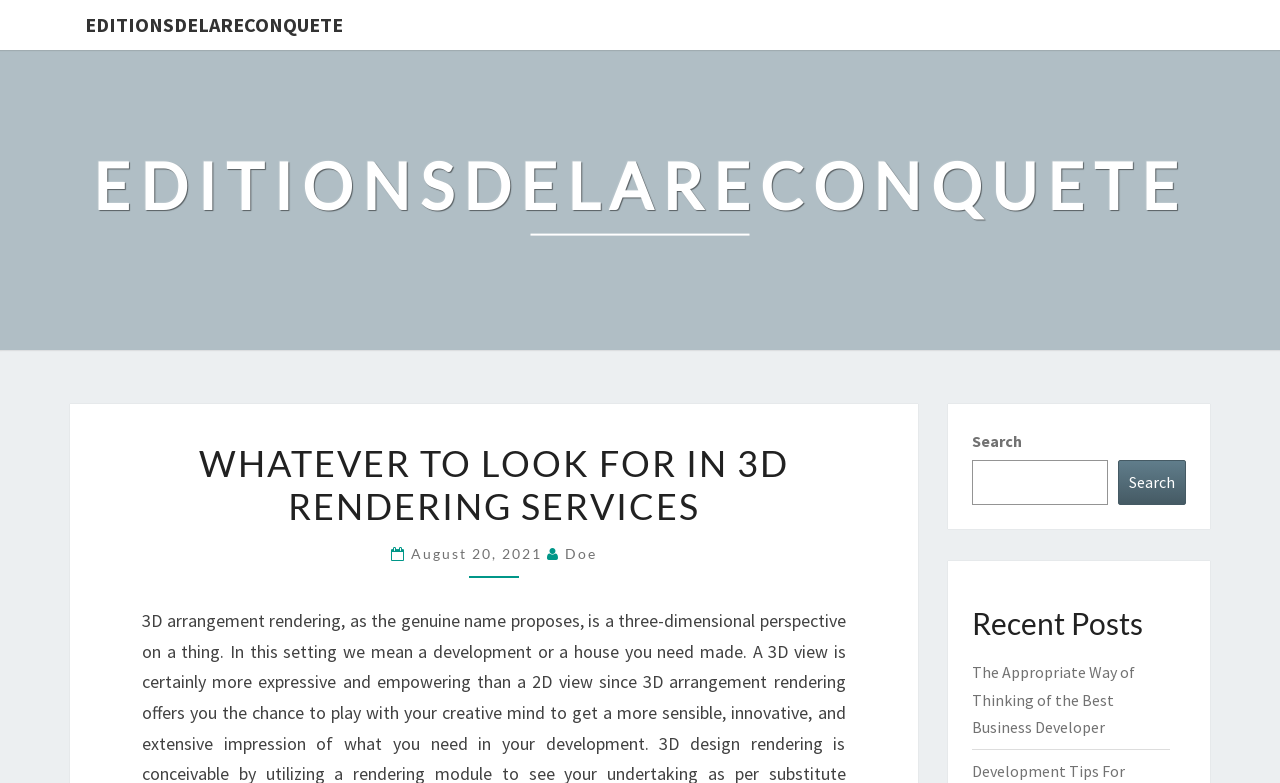Provide an in-depth caption for the contents of the webpage.

The webpage appears to be a blog or article page from Editionsdelareconquete. At the top left, there is a link to the website's homepage with the text "EDITIONSDELARECONQUETE". Below this, there is a larger heading with the same text, which serves as the website's title. 

To the right of the website title, there is a smaller heading with no text. Below this, there is a header section that contains the title of the article, "WHATEVER TO LOOK FOR IN 3D RENDERING SERVICES", in a large font size. 

Below the article title, there is a subheading with the date "August 20, 2021" and the author's name "Doe". The date and author's name are links, suggesting that they may lead to archives or author profiles.

On the right side of the page, there is a search bar with a button and a placeholder text "Search". Above the search bar, there is a heading that says "Recent Posts". Below the search bar, there is a list of recent posts, with the first item being a link to an article titled "The Appropriate Way of Thinking of the Best Business Developer".